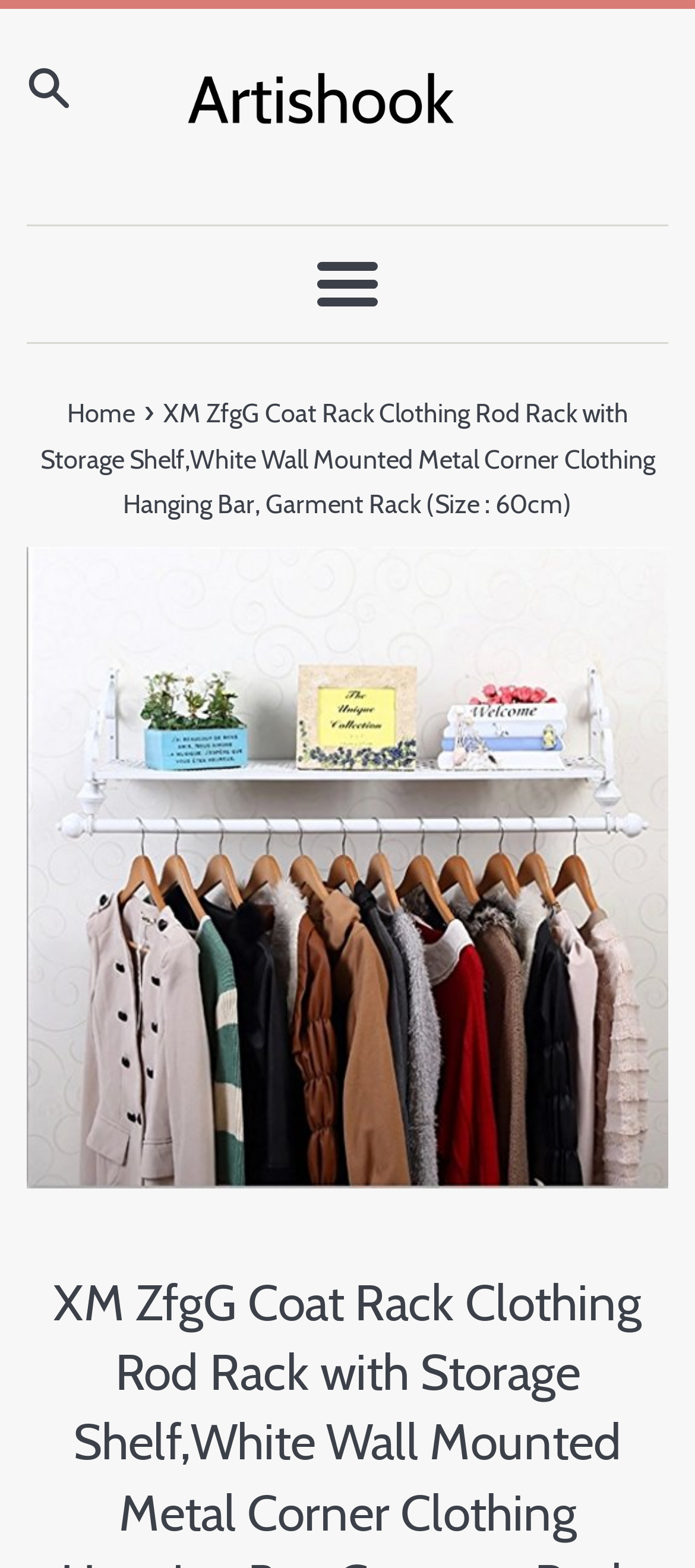What is the size of the coat rack?
Look at the image and answer the question using a single word or phrase.

60cm